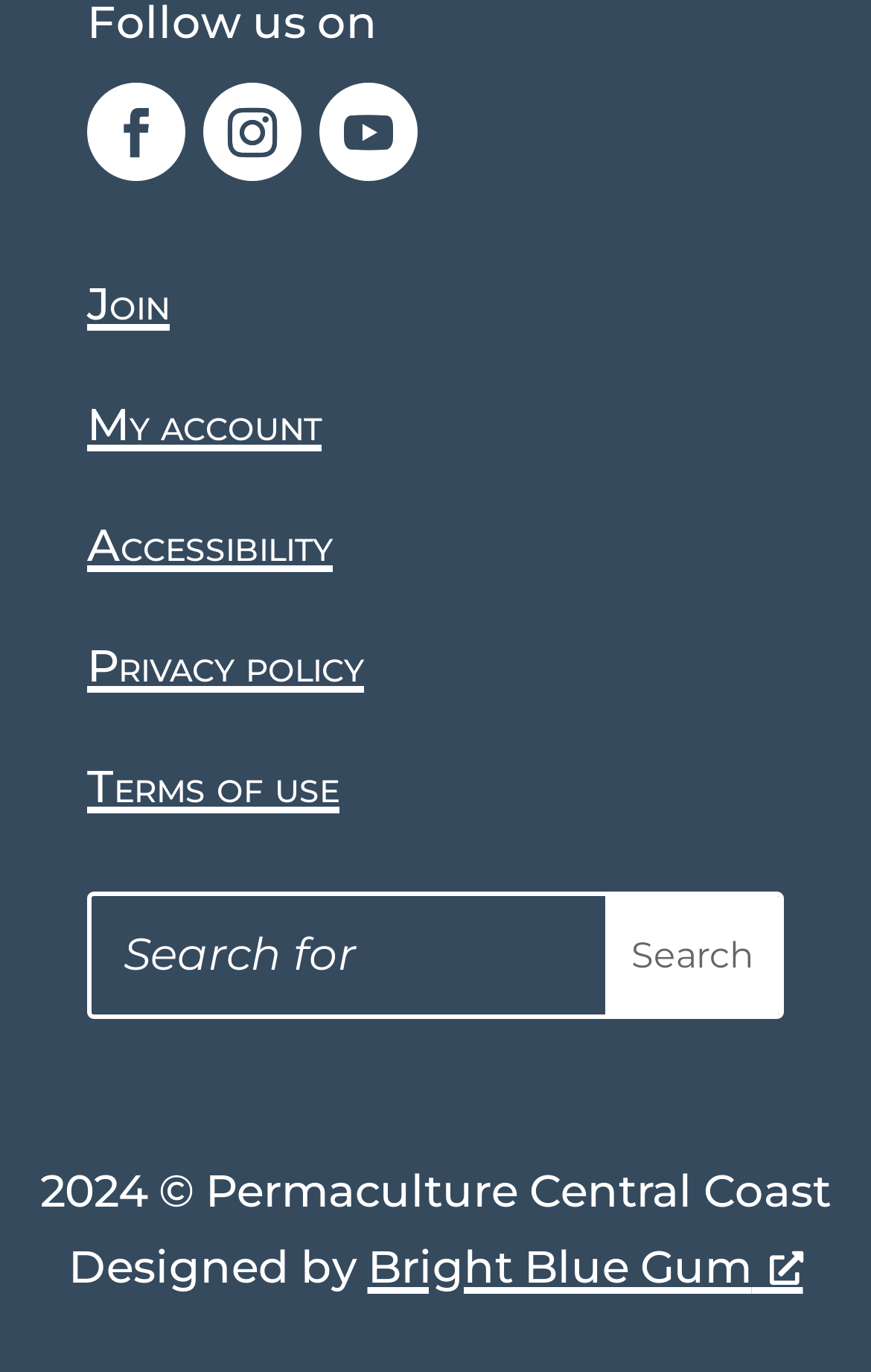Who designed the website?
Using the visual information from the image, give a one-word or short-phrase answer.

Bright Blue Gum